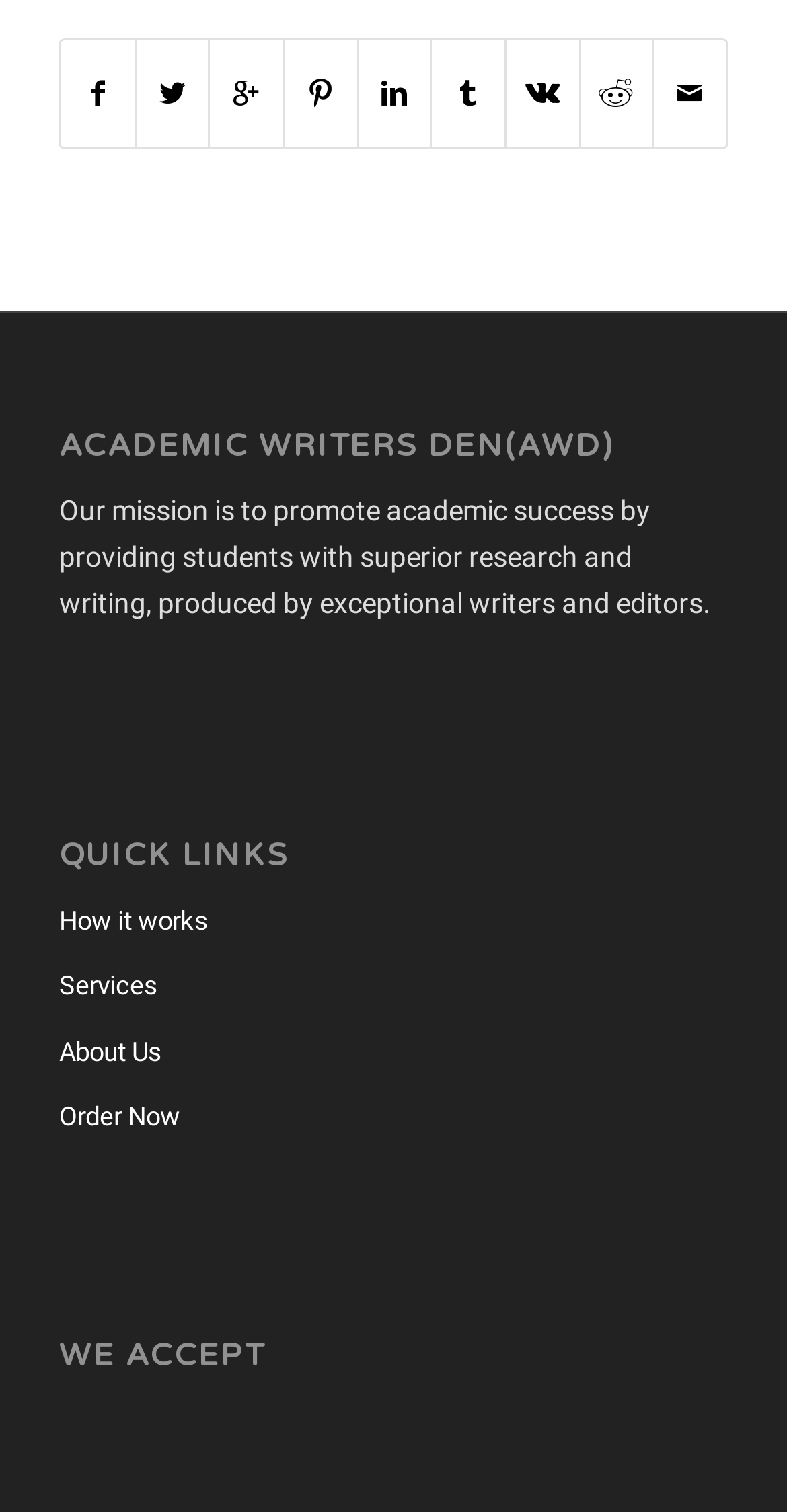Find the bounding box coordinates of the element to click in order to complete the given instruction: "Click on 'Order Now'."

[0.075, 0.718, 0.925, 0.761]